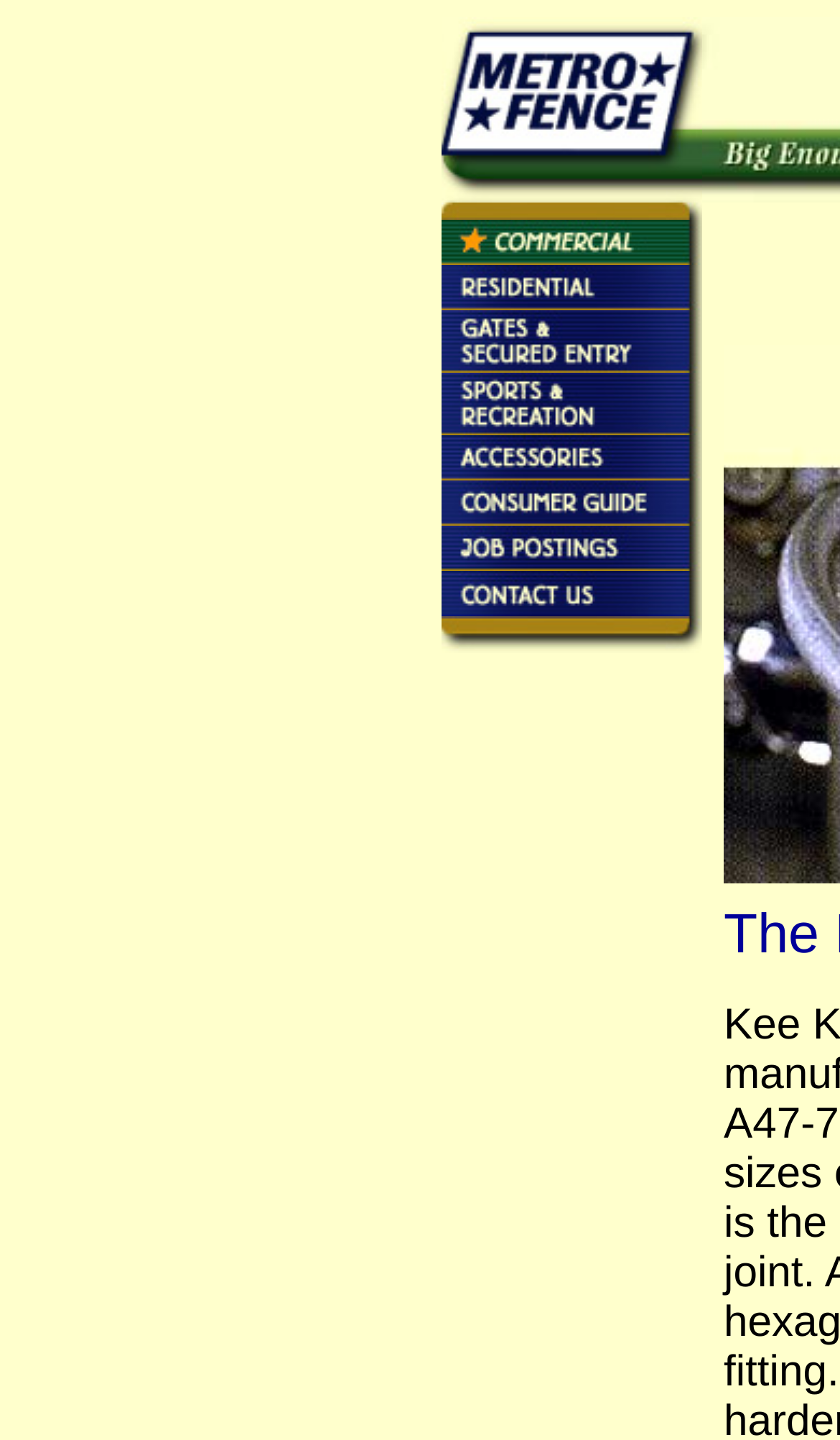Answer the following query with a single word or phrase:
Can users click on the products to get more information?

Yes